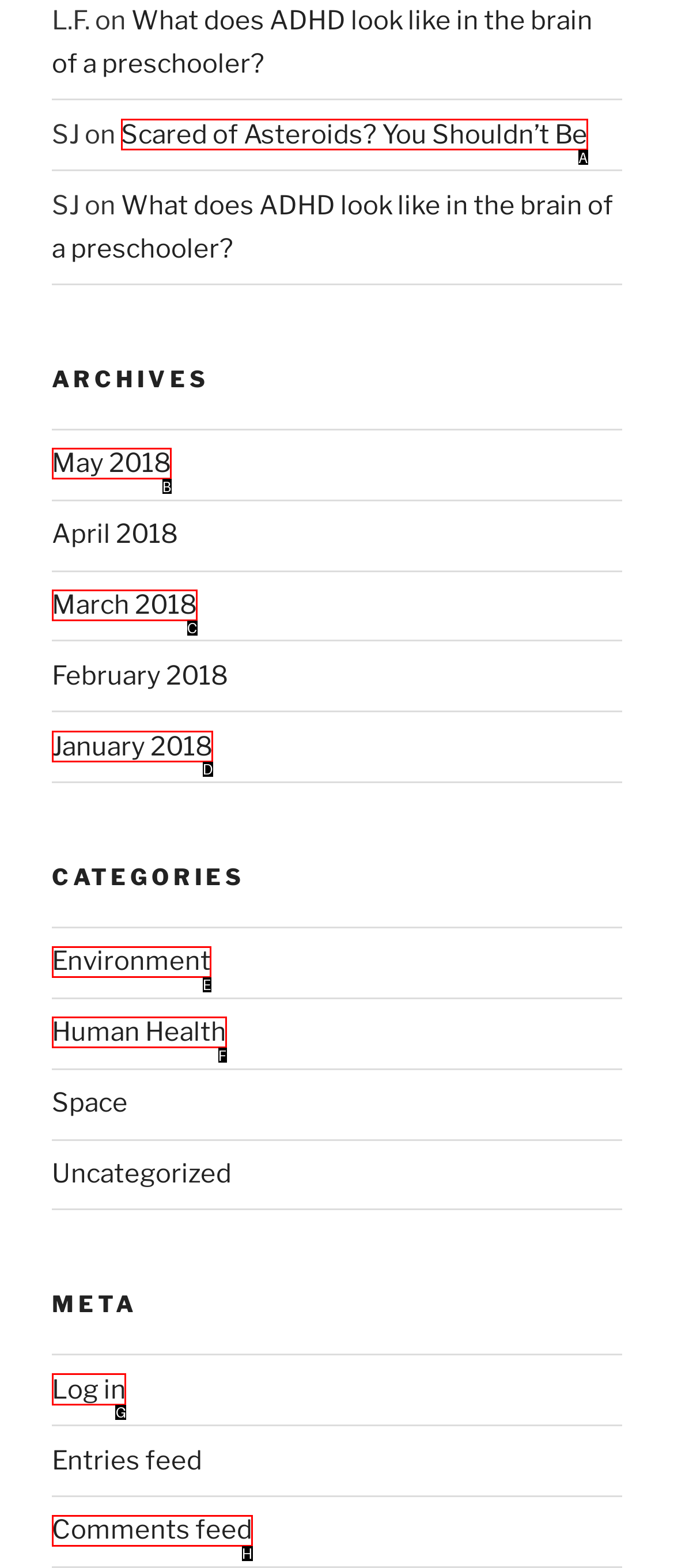Choose the letter that corresponds to the correct button to accomplish the task: Log in to the website
Reply with the letter of the correct selection only.

G